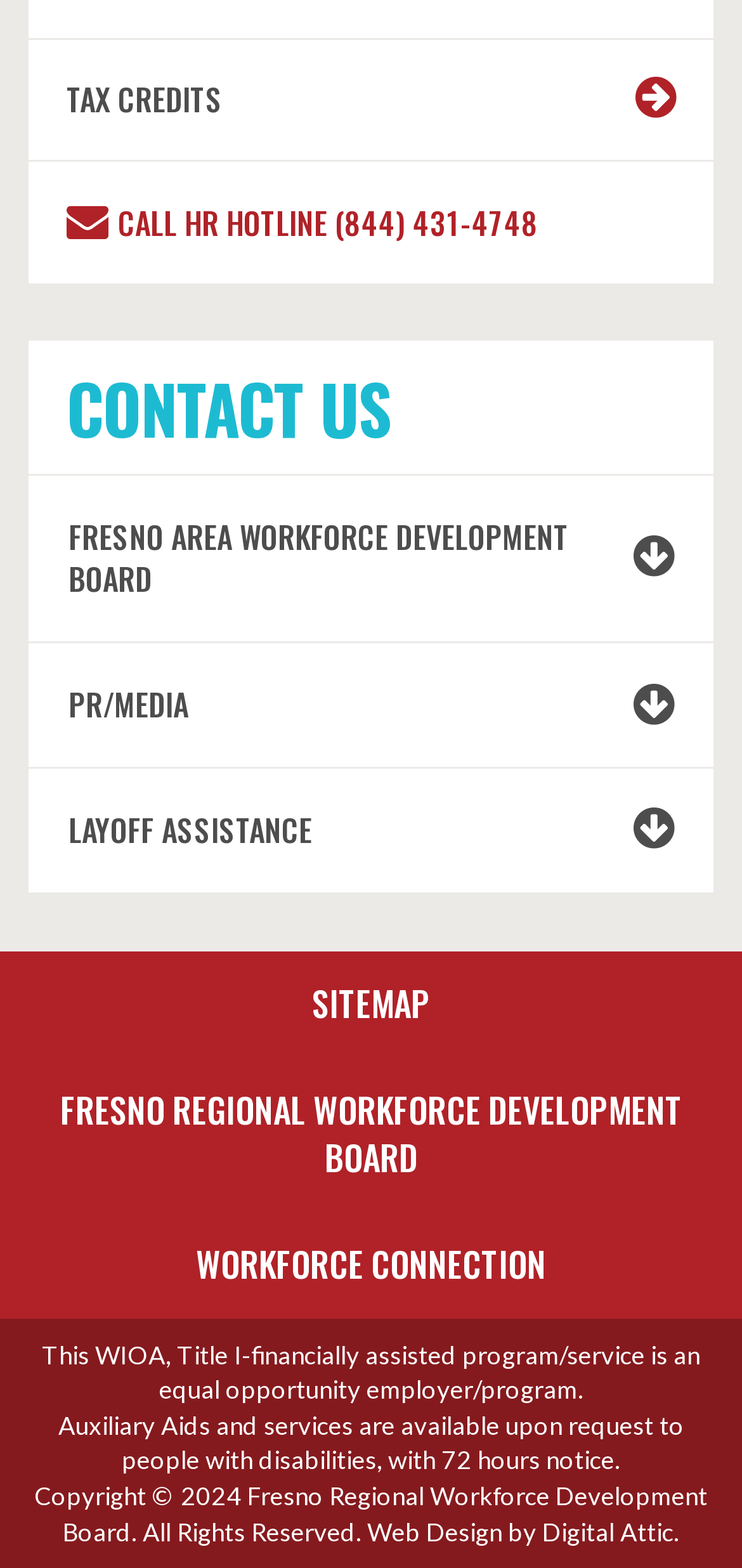Pinpoint the bounding box coordinates of the clickable element needed to complete the instruction: "Expand FRESNO AREA WORKFORCE DEVELOPMENT BOARD". The coordinates should be provided as four float numbers between 0 and 1: [left, top, right, bottom].

[0.038, 0.303, 0.962, 0.409]